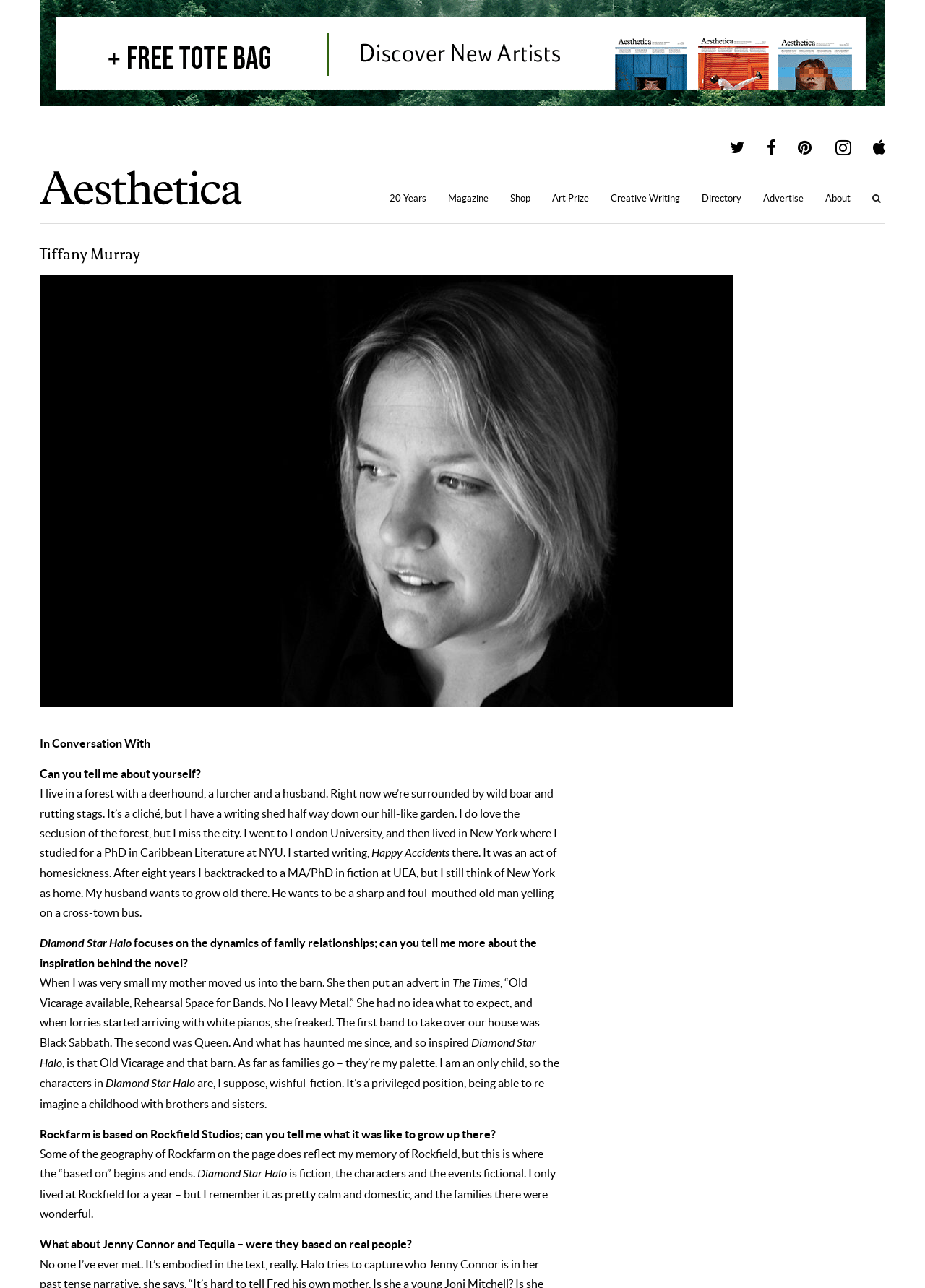Find the bounding box coordinates for the element that must be clicked to complete the instruction: "Click the 'Shop' link". The coordinates should be four float numbers between 0 and 1, indicated as [left, top, right, bottom].

[0.539, 0.144, 0.585, 0.165]